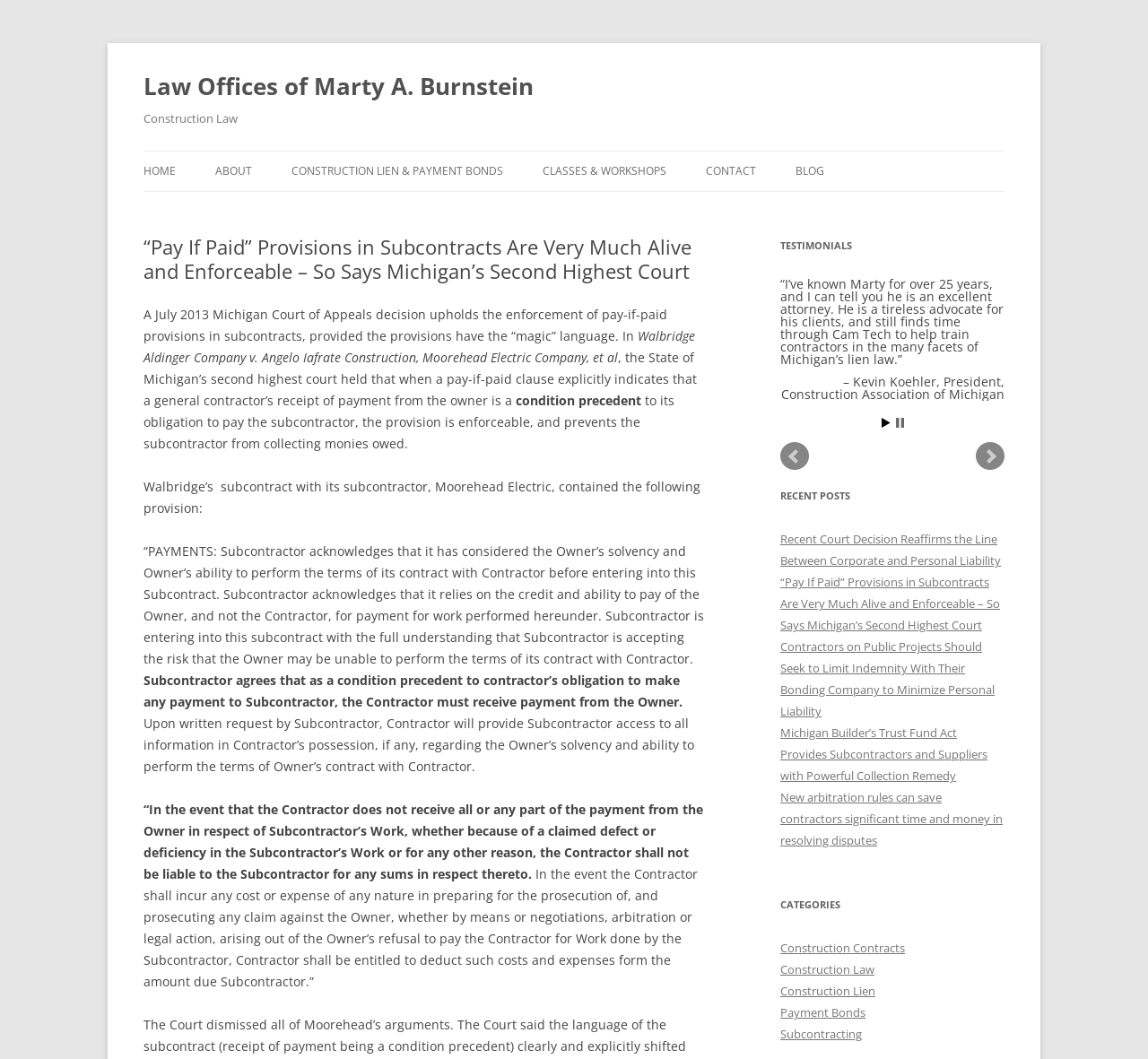Who is the author of the testimonial?
Could you answer the question with a detailed and thorough explanation?

The author of the testimonial can be found in the blockquote element, which is attributed to 'Kevin Koehler, President, Construction Association of Michigan (CAM)'.